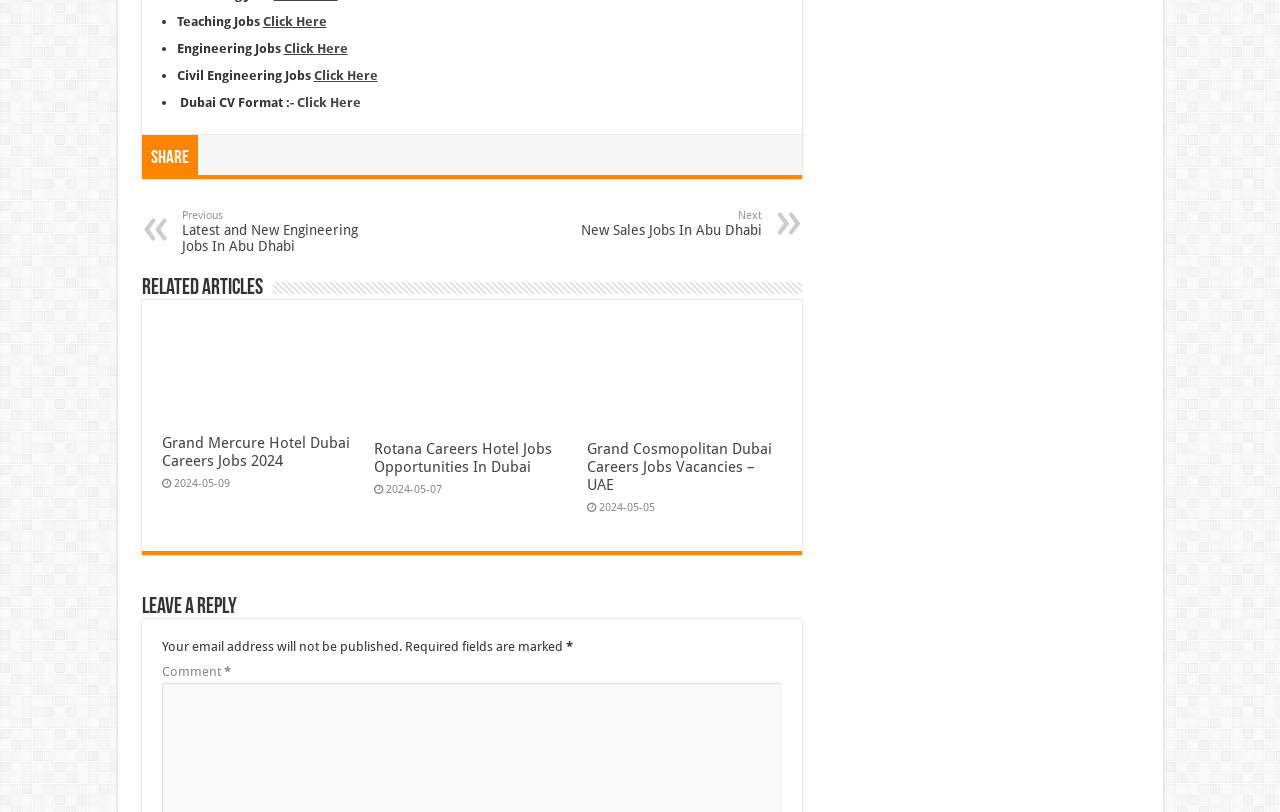What is the format of the 'Dubai CV Format'?
Answer the question with a single word or phrase derived from the image.

Not specified